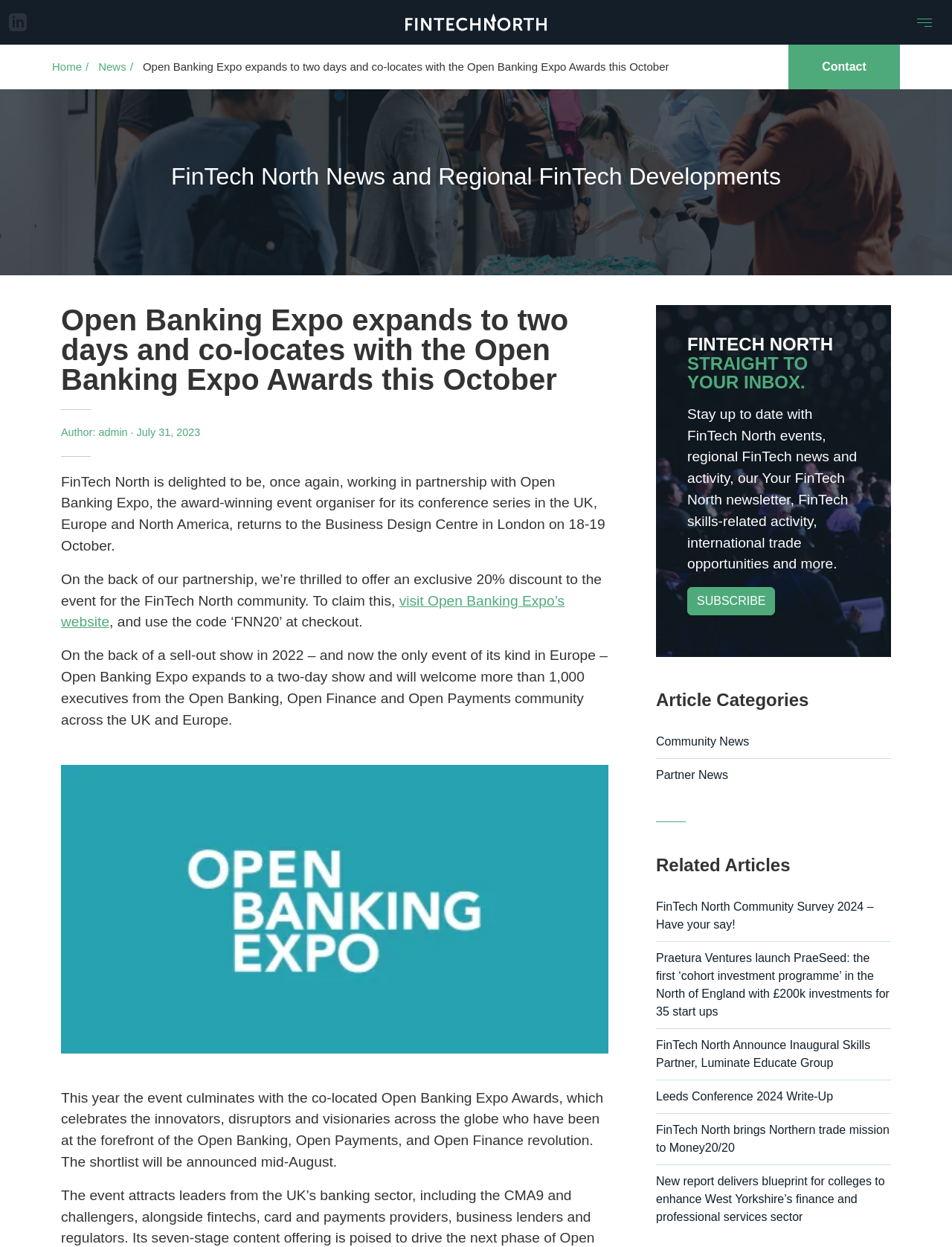Answer the following inquiry with a single word or phrase:
What is the event that FinTech North is partnering with?

Open Banking Expo